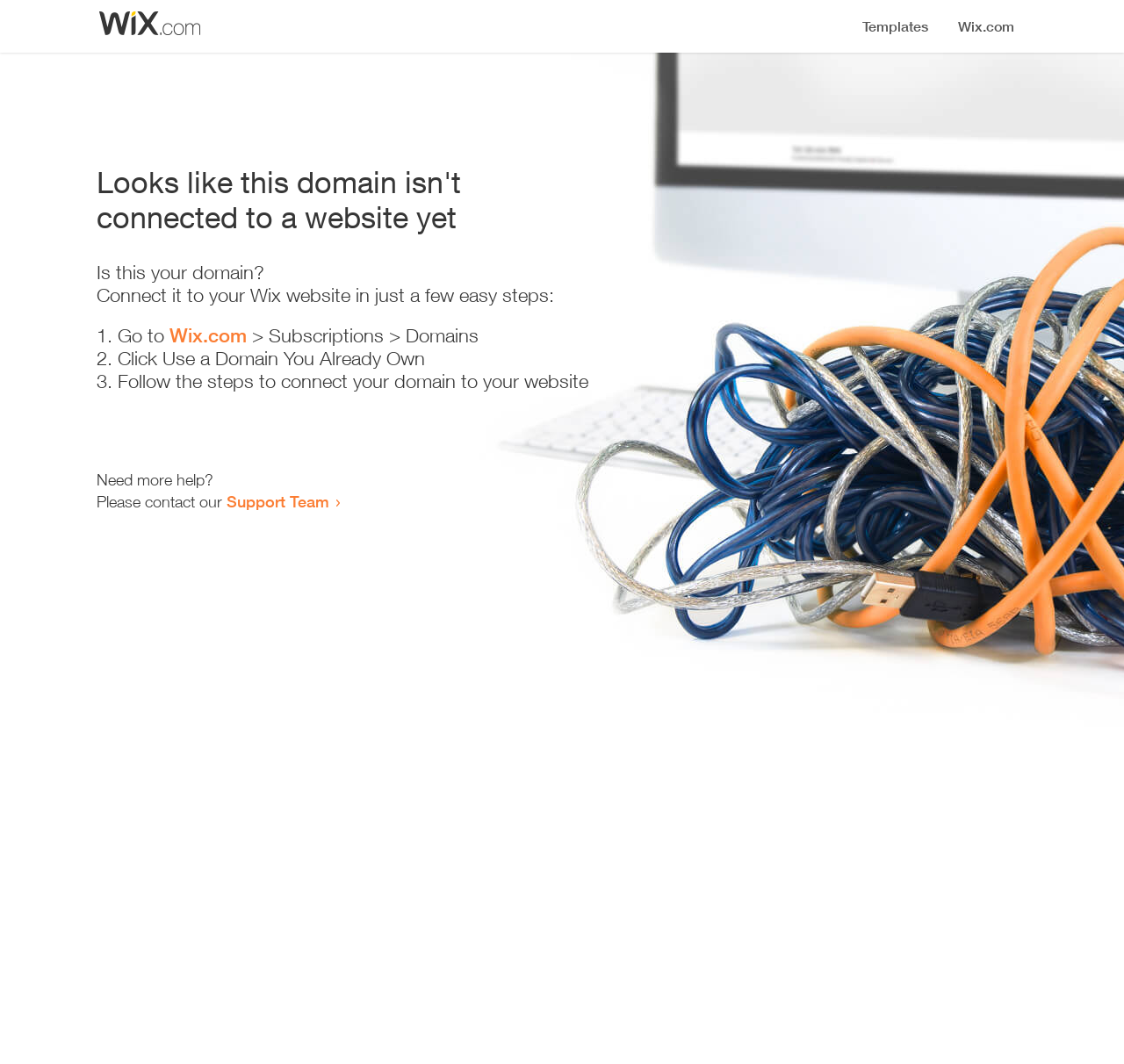What is the current status of the domain?
Provide an in-depth and detailed answer to the question.

Based on the heading 'Looks like this domain isn't connected to a website yet', it is clear that the domain is not currently connected to a website.